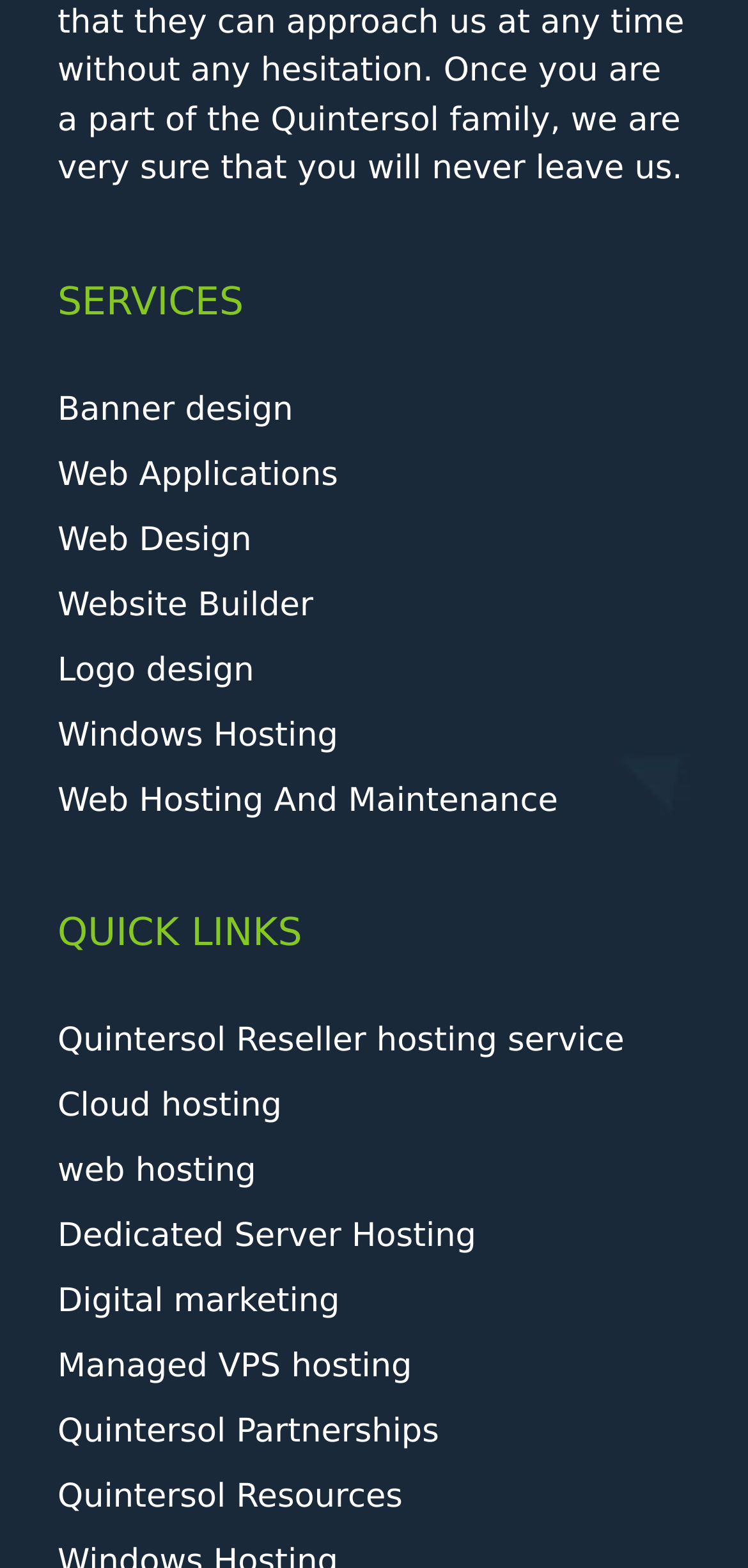Find the bounding box coordinates of the element's region that should be clicked in order to follow the given instruction: "Go to About Us". The coordinates should consist of four float numbers between 0 and 1, i.e., [left, top, right, bottom].

None